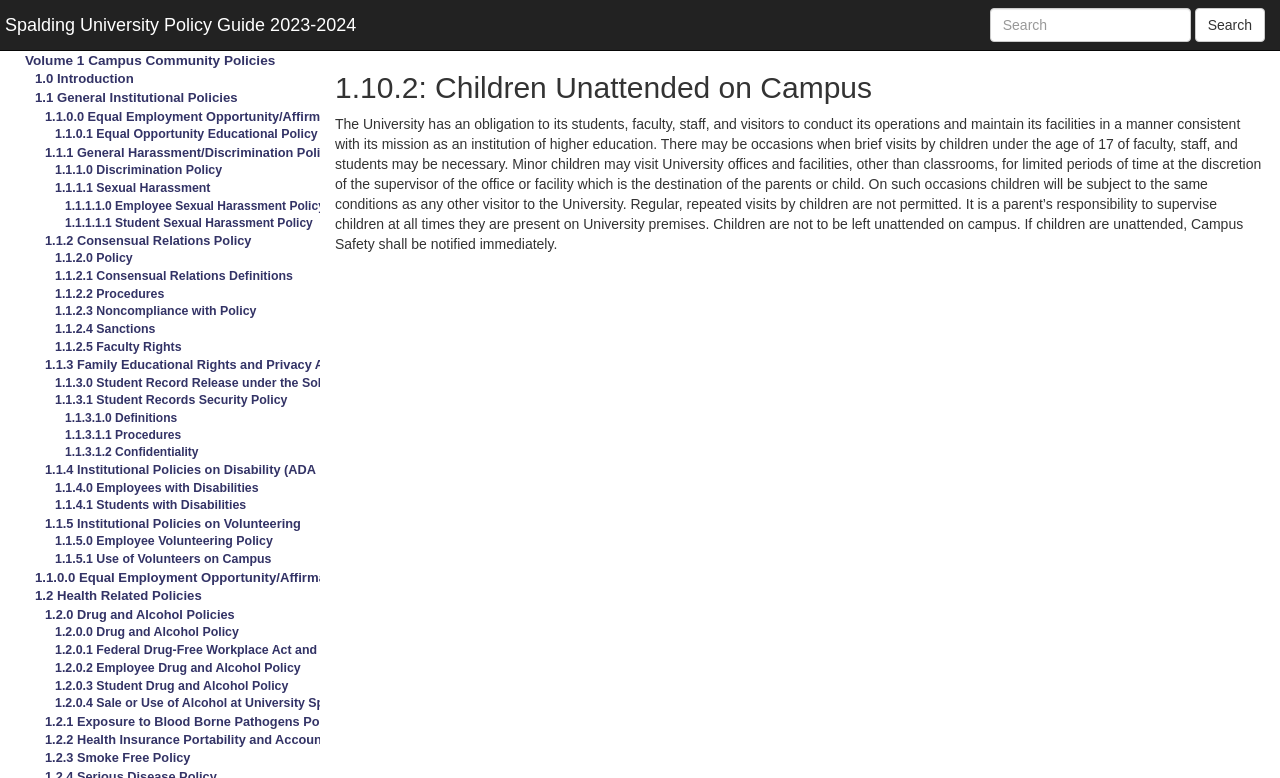Based on the provided description, "Search", find the bounding box of the corresponding UI element in the screenshot.

[0.933, 0.01, 0.988, 0.054]